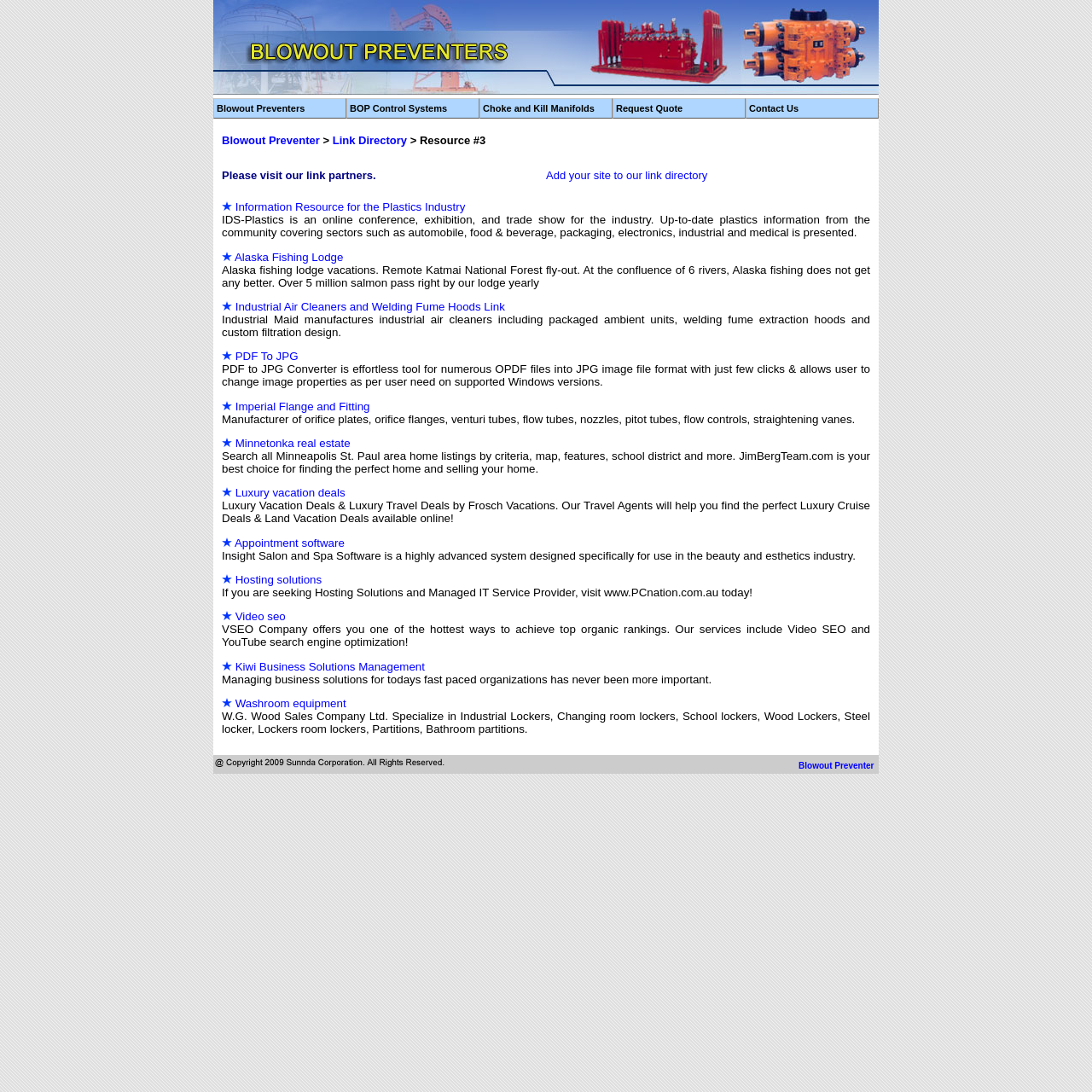Please identify the bounding box coordinates of the region to click in order to complete the task: "Learn about Blowout Preventer". The coordinates must be four float numbers between 0 and 1, specified as [left, top, right, bottom].

[0.731, 0.697, 0.8, 0.706]